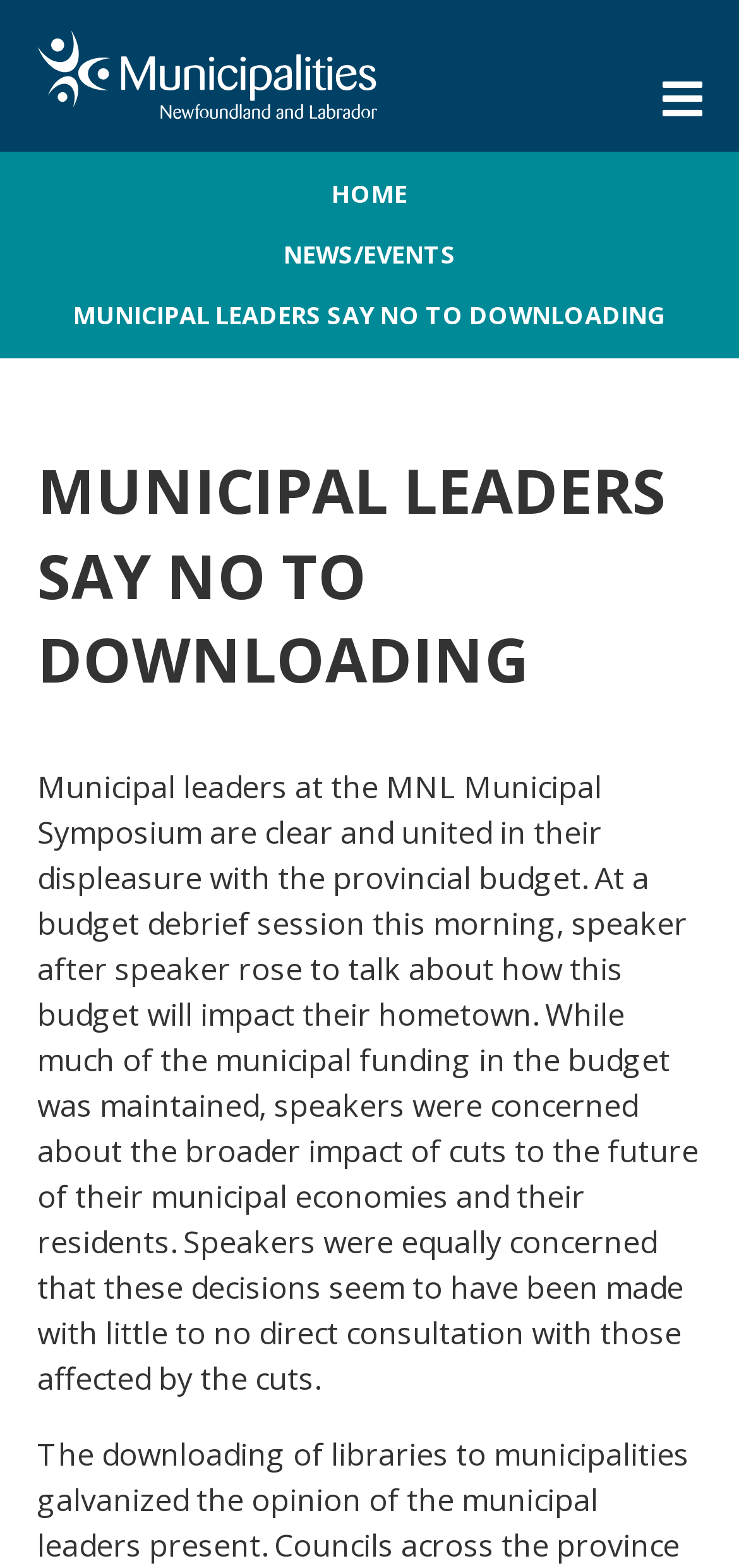Determine the bounding box coordinates of the clickable region to follow the instruction: "Visit our Facebook page".

None